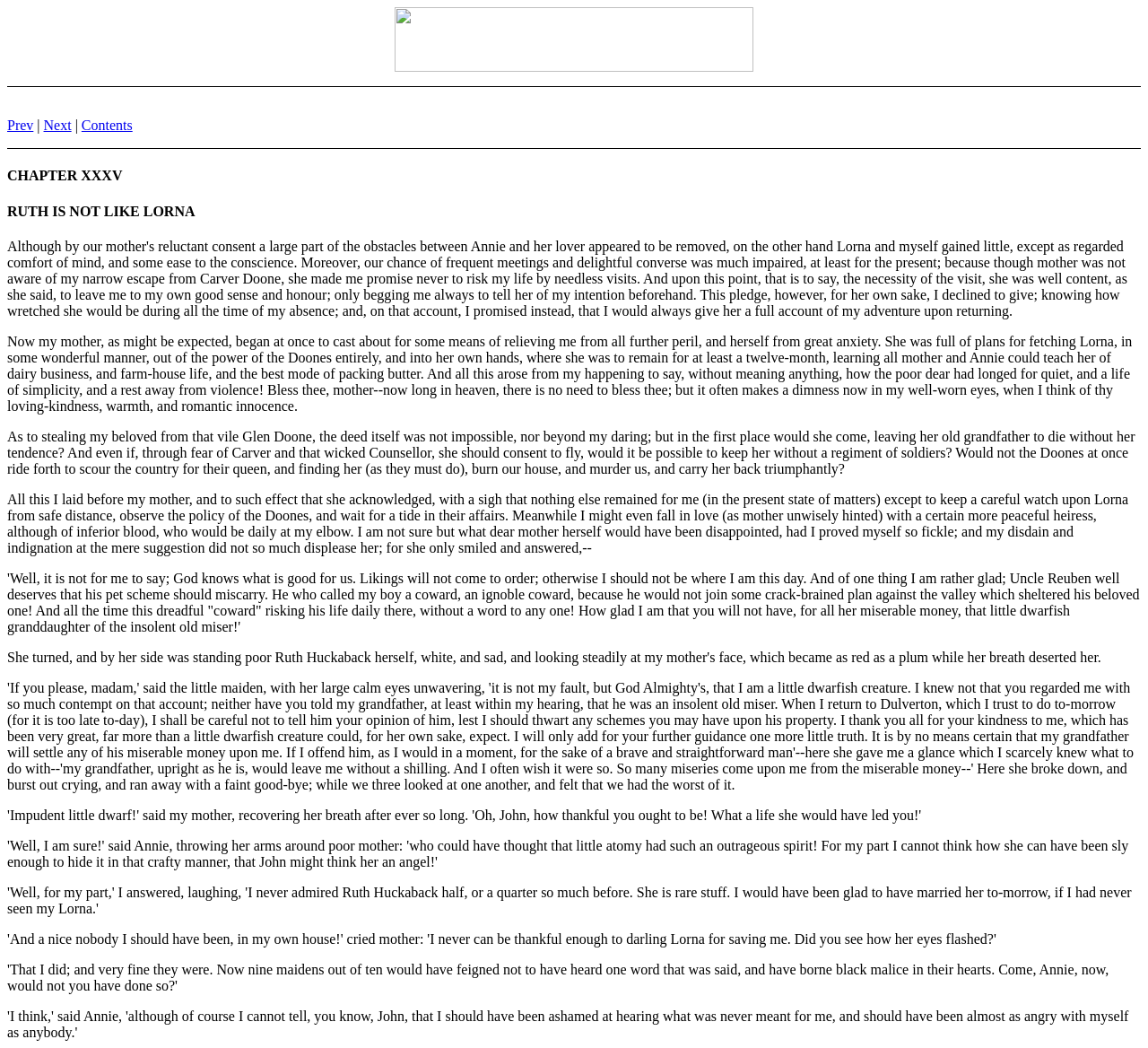What is the chapter title?
Can you provide a detailed and comprehensive answer to the question?

The chapter title is obtained from the heading element with the text 'CHAPTER XXXV' which is located at the top of the webpage.